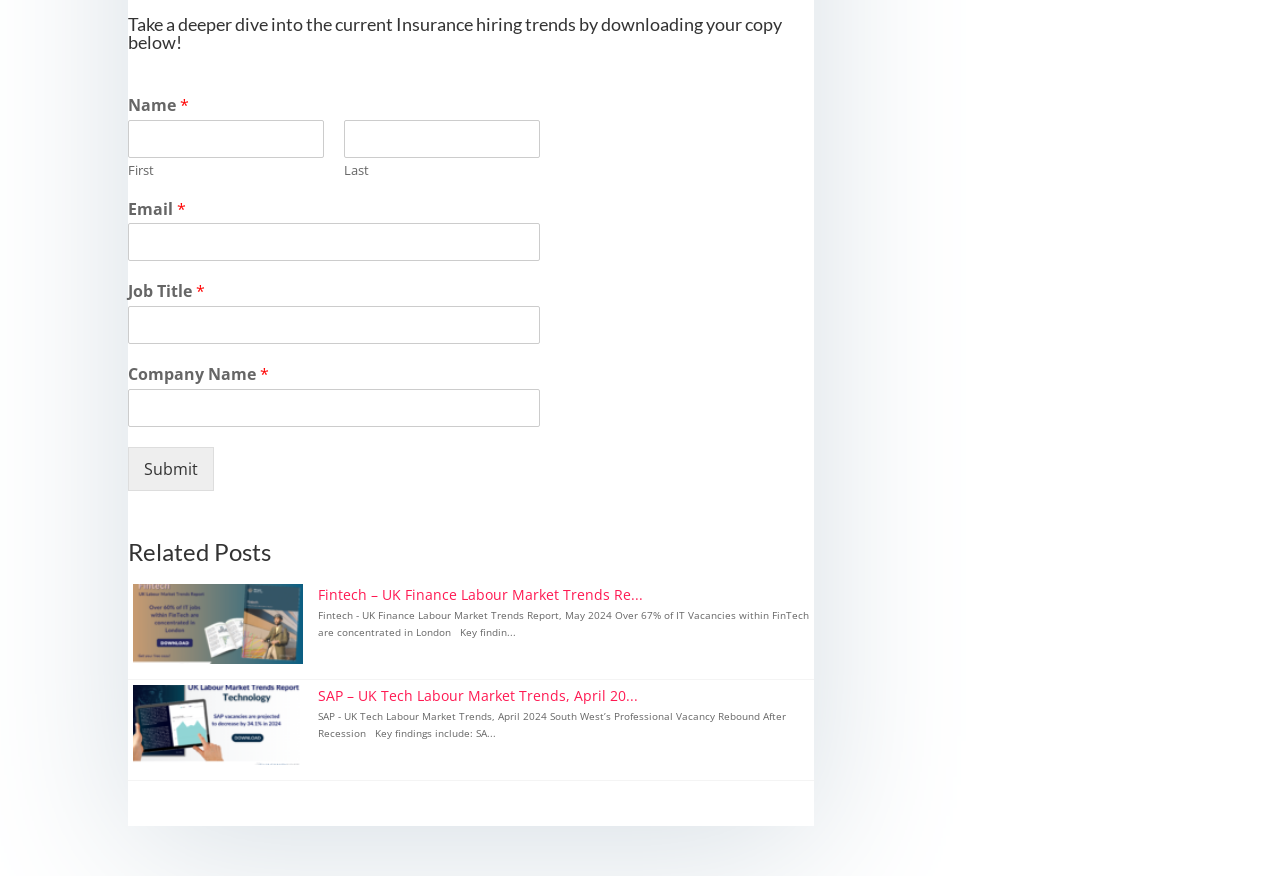What is the position of the 'Submit' button on the form?
Please answer the question with a detailed and comprehensive explanation.

The 'Submit' button is located below the textboxes on the form, specifically at a y-coordinate of 0.51, which is below the last textbox with a y-coordinate of 0.487.